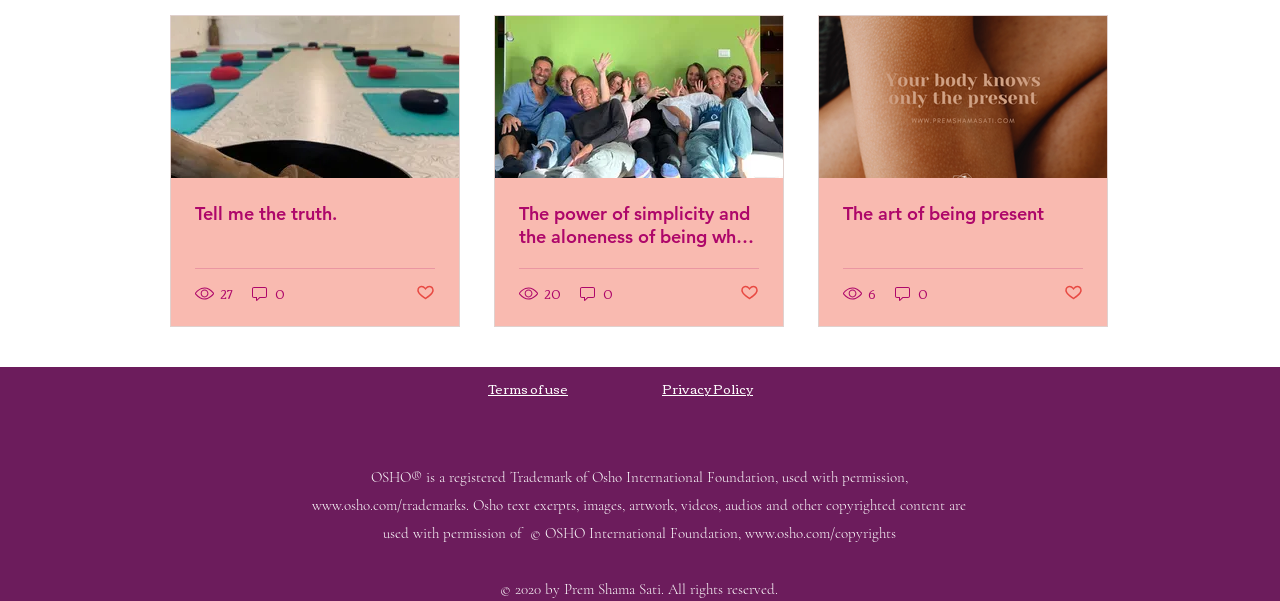Provide a one-word or brief phrase answer to the question:
How many comments does the third post have?

0